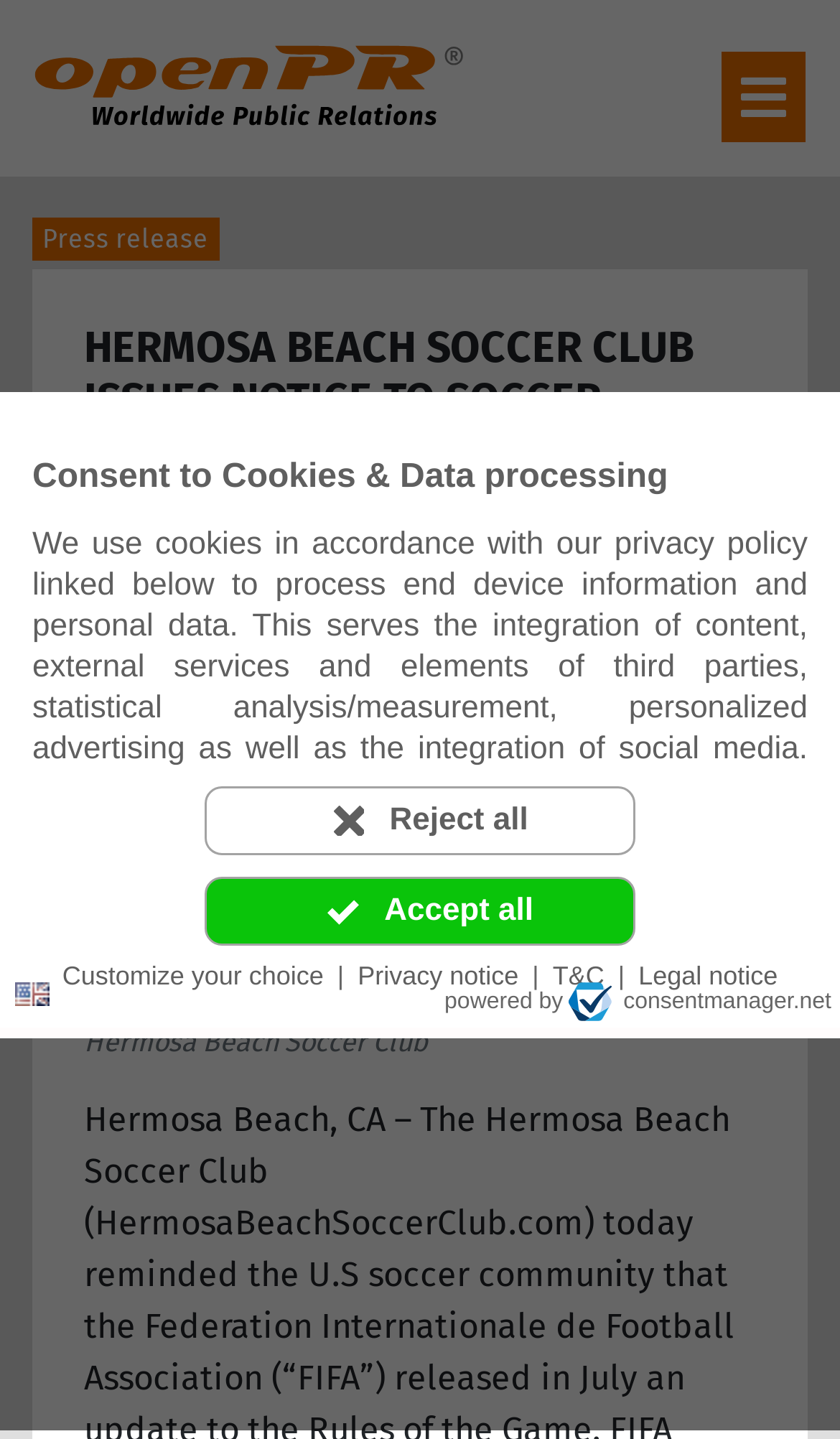Provide a brief response using a word or short phrase to this question:
What category does this press release belong to?

Sports